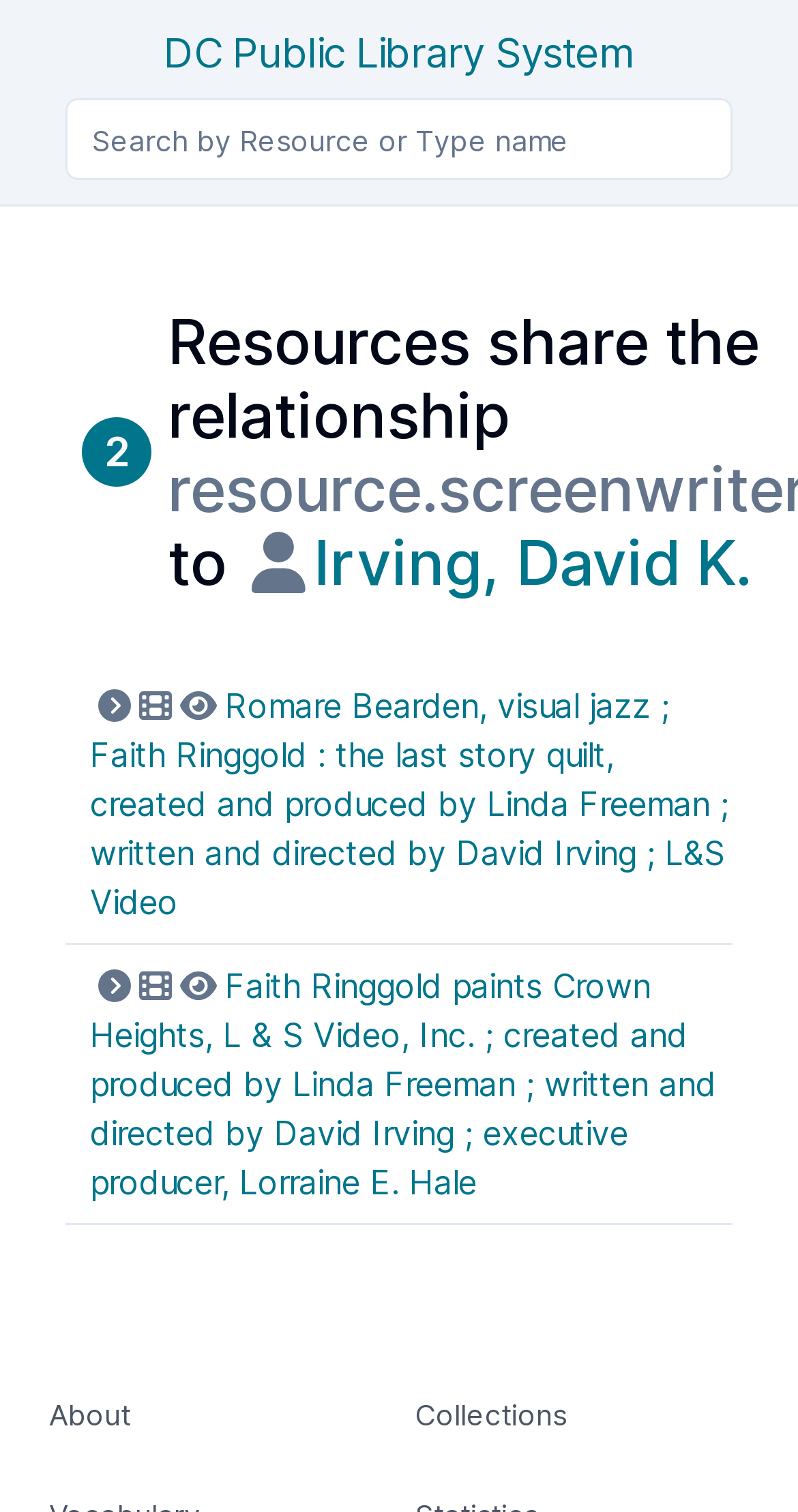What is the name of the video production company?
Provide a detailed answer to the question, using the image to inform your response.

I found the answer by looking at the link elements that contain the text 'L&S Video, Inc.', which is likely the name of the video production company.